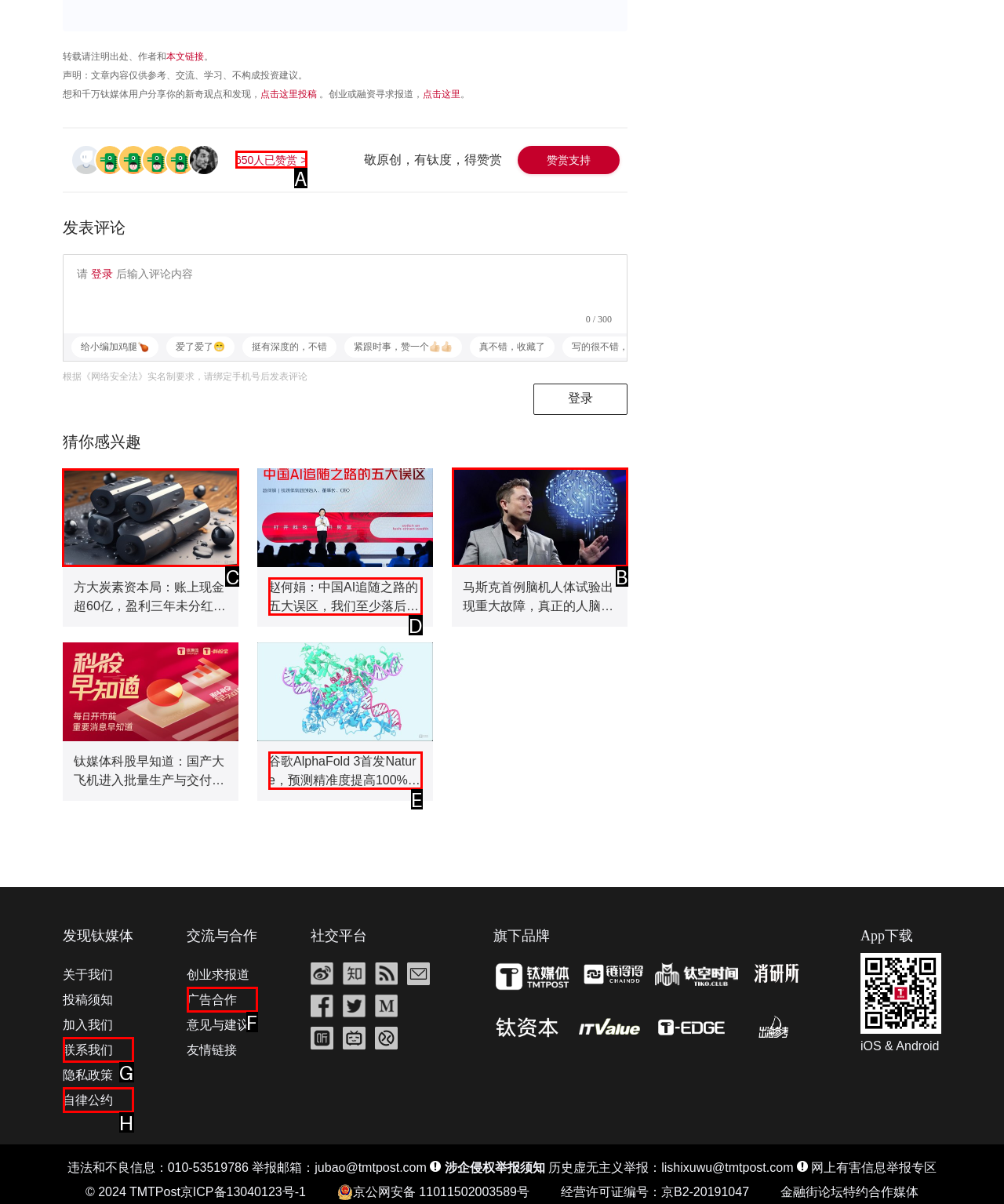Tell me the letter of the UI element to click in order to accomplish the following task: read the article about 方大炭素资本局
Answer with the letter of the chosen option from the given choices directly.

C